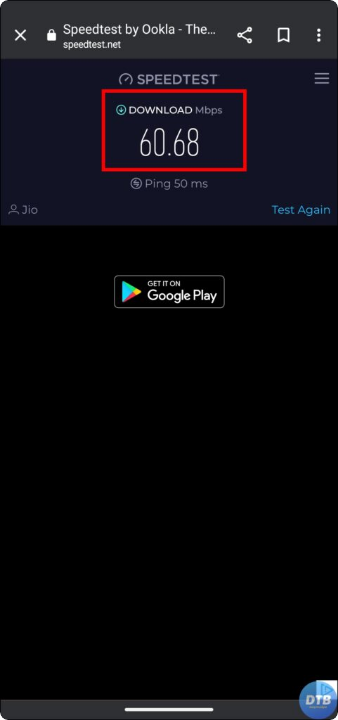Offer a detailed explanation of the image.

The image displays a mobile device screen showing the results of an internet speed test conducted using the Speedtest by Ookla application. Prominently featured is the "DOWNLOAD" speed, which registers at 60.68 Mbps, indicating the rate at which data is being downloaded from the internet. In addition to the download speed, the screen also shows a ping of 50 milliseconds, reflecting the time it takes for a packet of data to travel to the server and back. At the bottom, there's an advertisement prompting users to download the application from the Google Play Store, enhancing accessibility for those interested in checking their internet speeds on mobile devices. This screen provides crucial insights for users seeking to evaluate their internet connection, as mentioned in the accompanying text about ensuring a reliable and stable internet connection for seamless app usage.